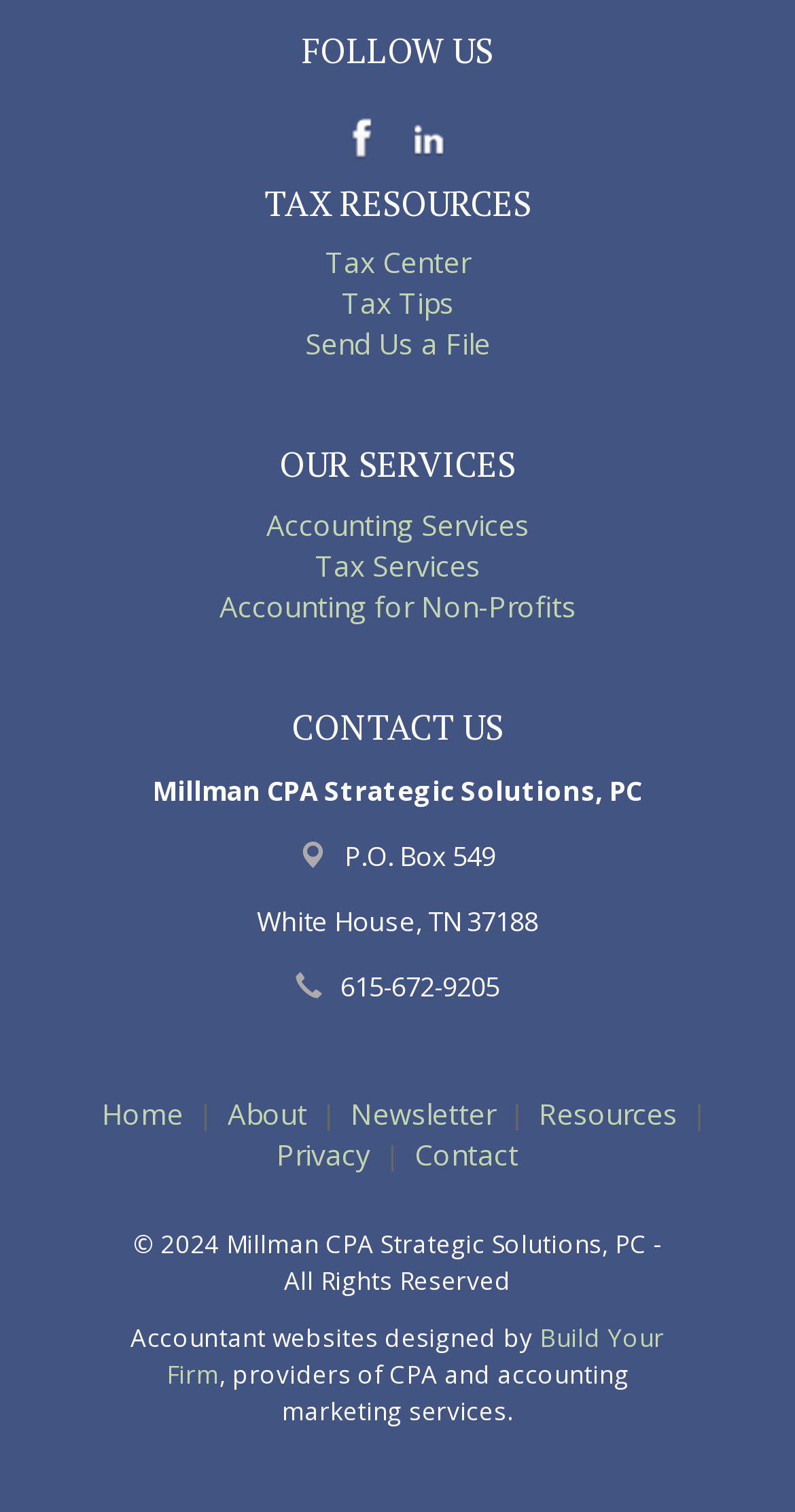Ascertain the bounding box coordinates for the UI element detailed here: "Send Us a File". The coordinates should be provided as [left, top, right, bottom] with each value being a float between 0 and 1.

[0.383, 0.215, 0.617, 0.24]